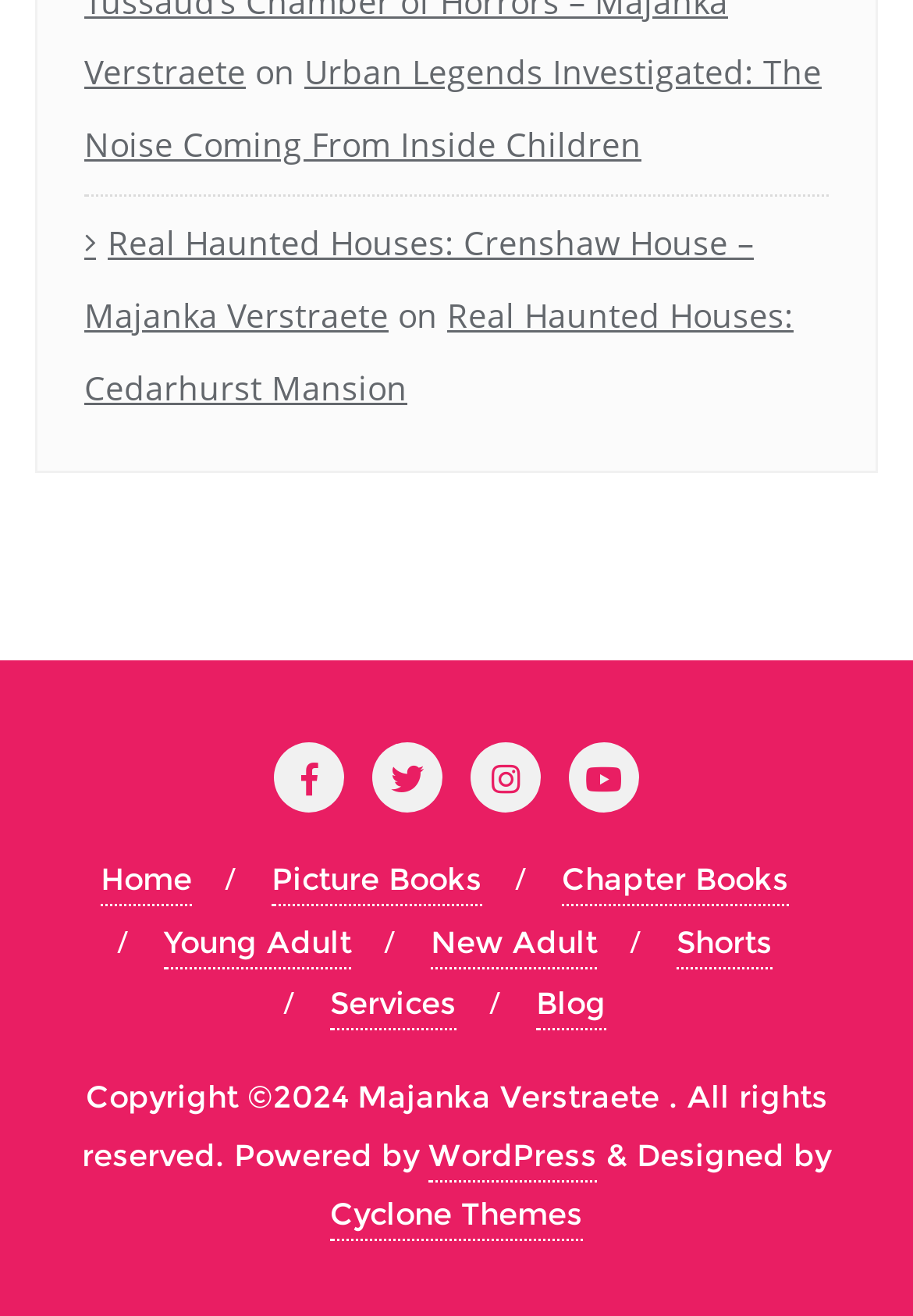Please determine the bounding box coordinates for the UI element described as: "Blog".

[0.587, 0.742, 0.664, 0.783]